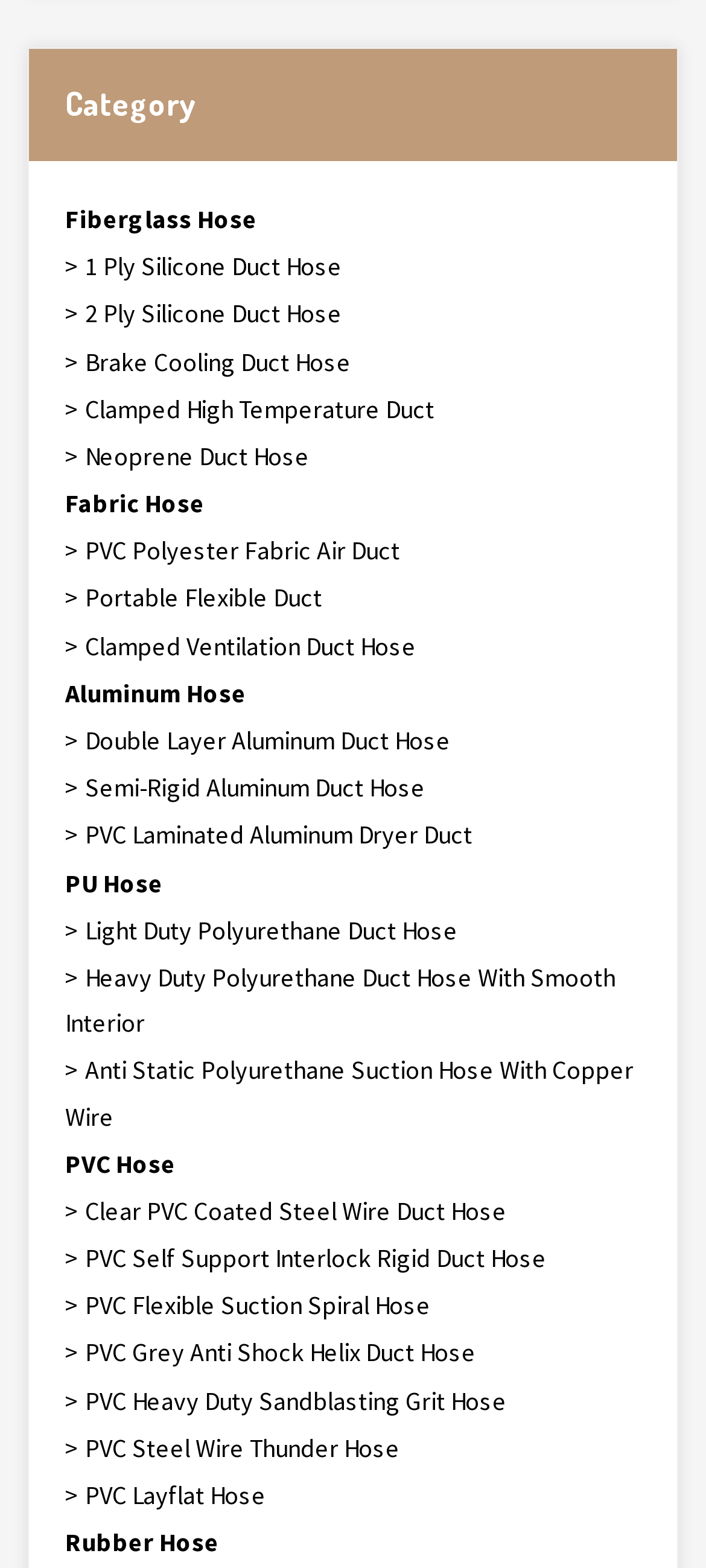What is the last type of hose listed?
Answer with a single word or phrase by referring to the visual content.

Rubber Hose